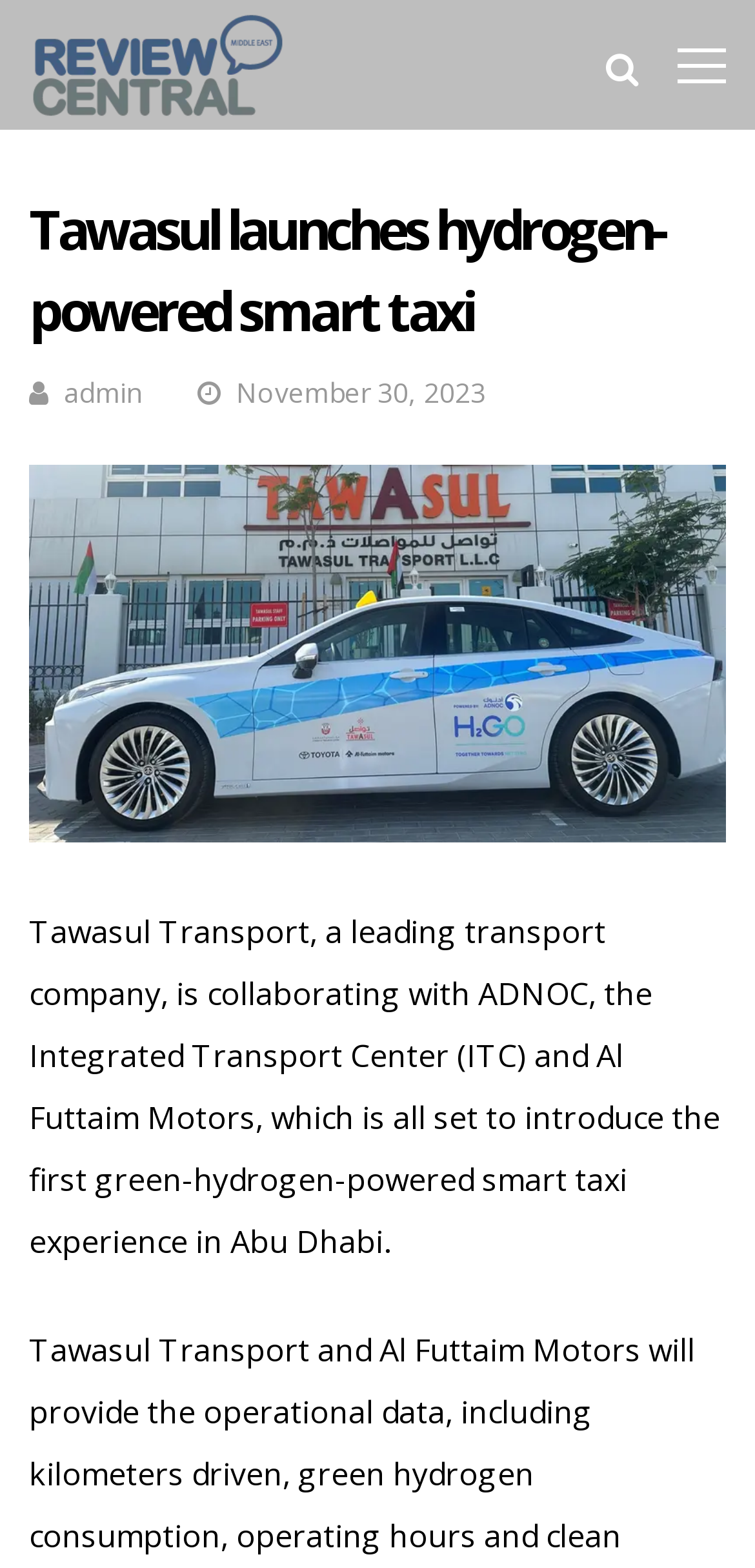What is the company collaborating with ADNOC and Al Futtaim Motors?
Respond to the question with a single word or phrase according to the image.

Tawasul Transport